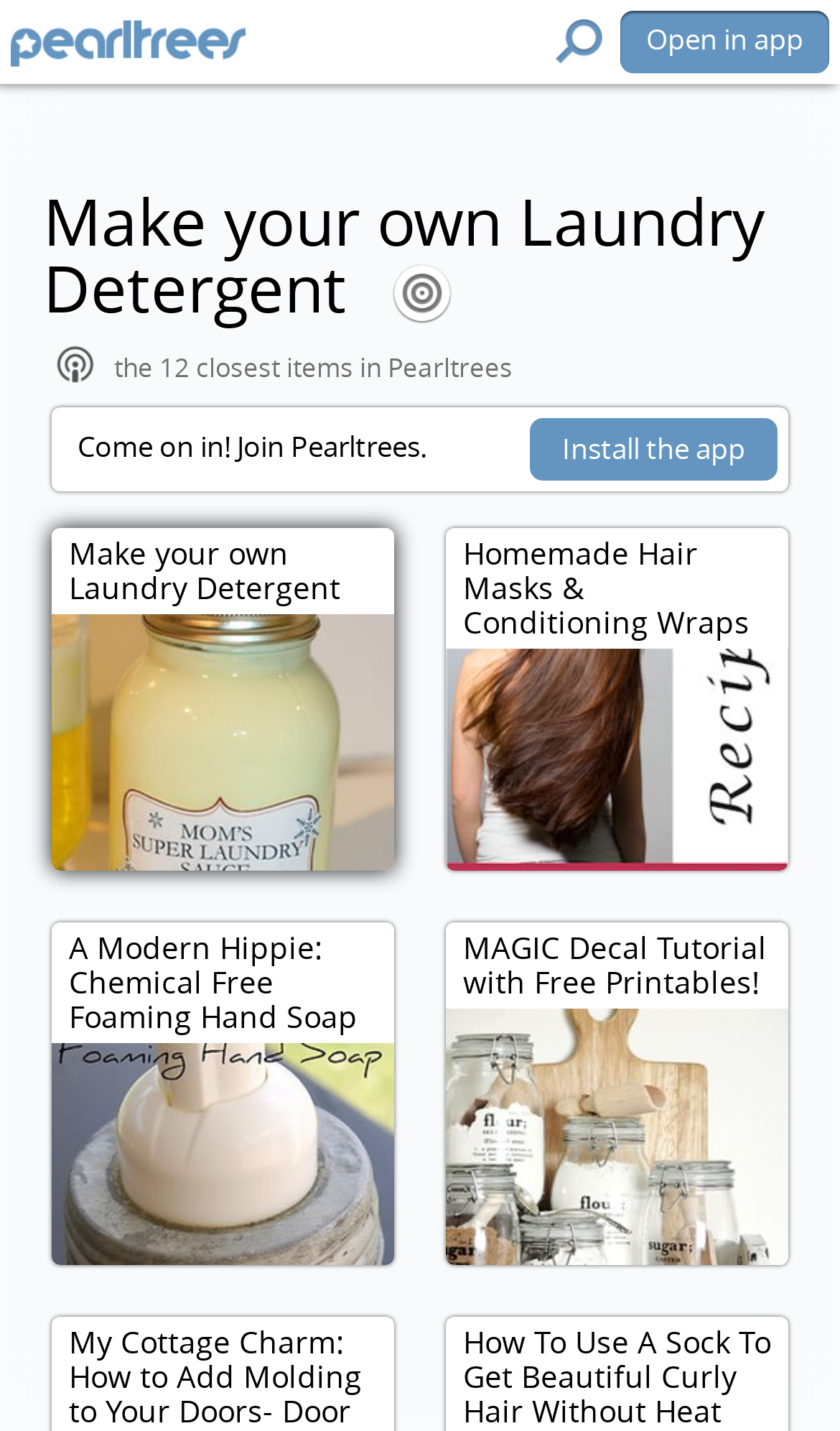Extract the bounding box coordinates for the UI element described as: "parent_node: Open in app".

[0.013, 0.014, 0.292, 0.047]